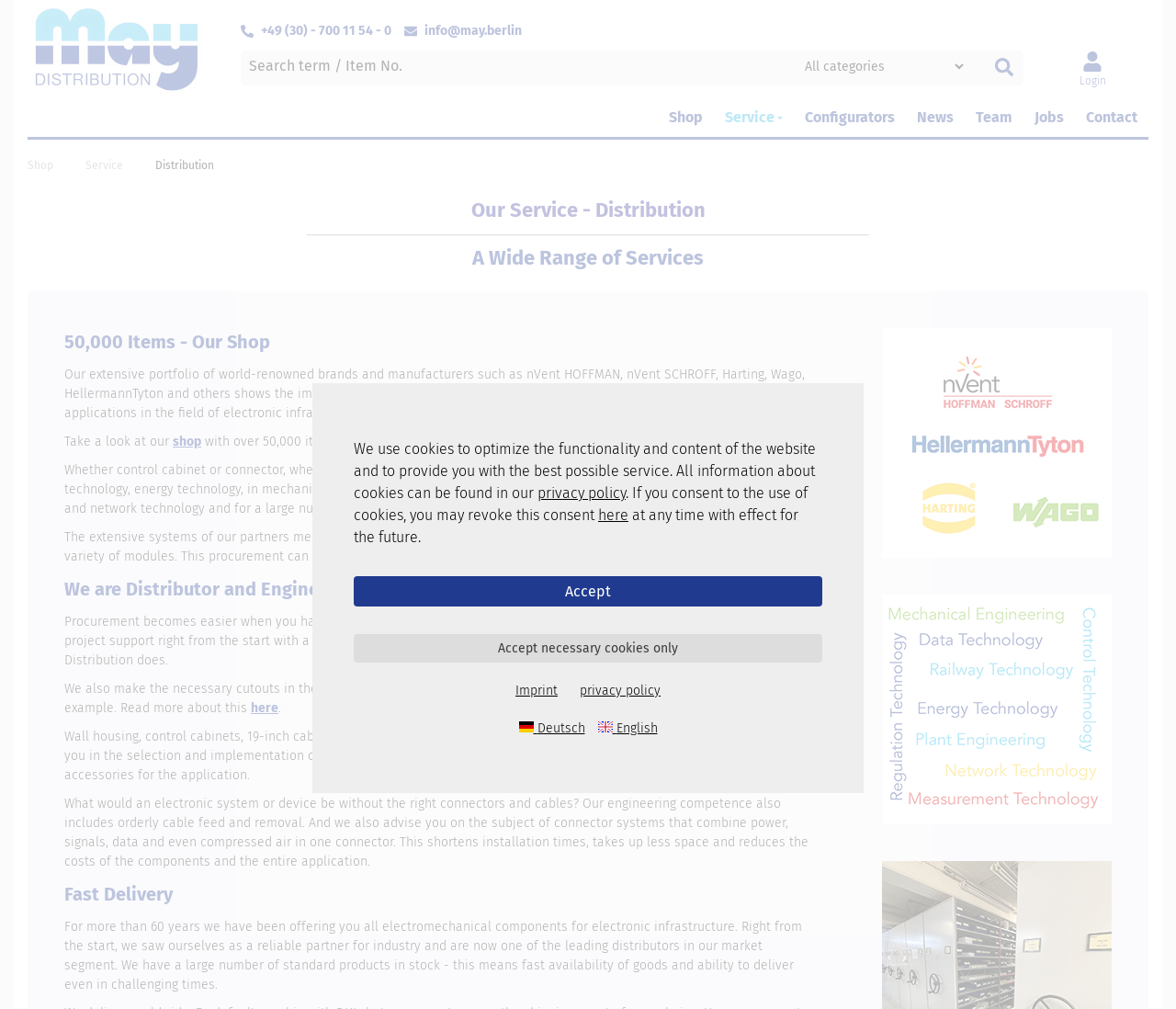Give a one-word or one-phrase response to the question:
What is the company's name?

May Distribution